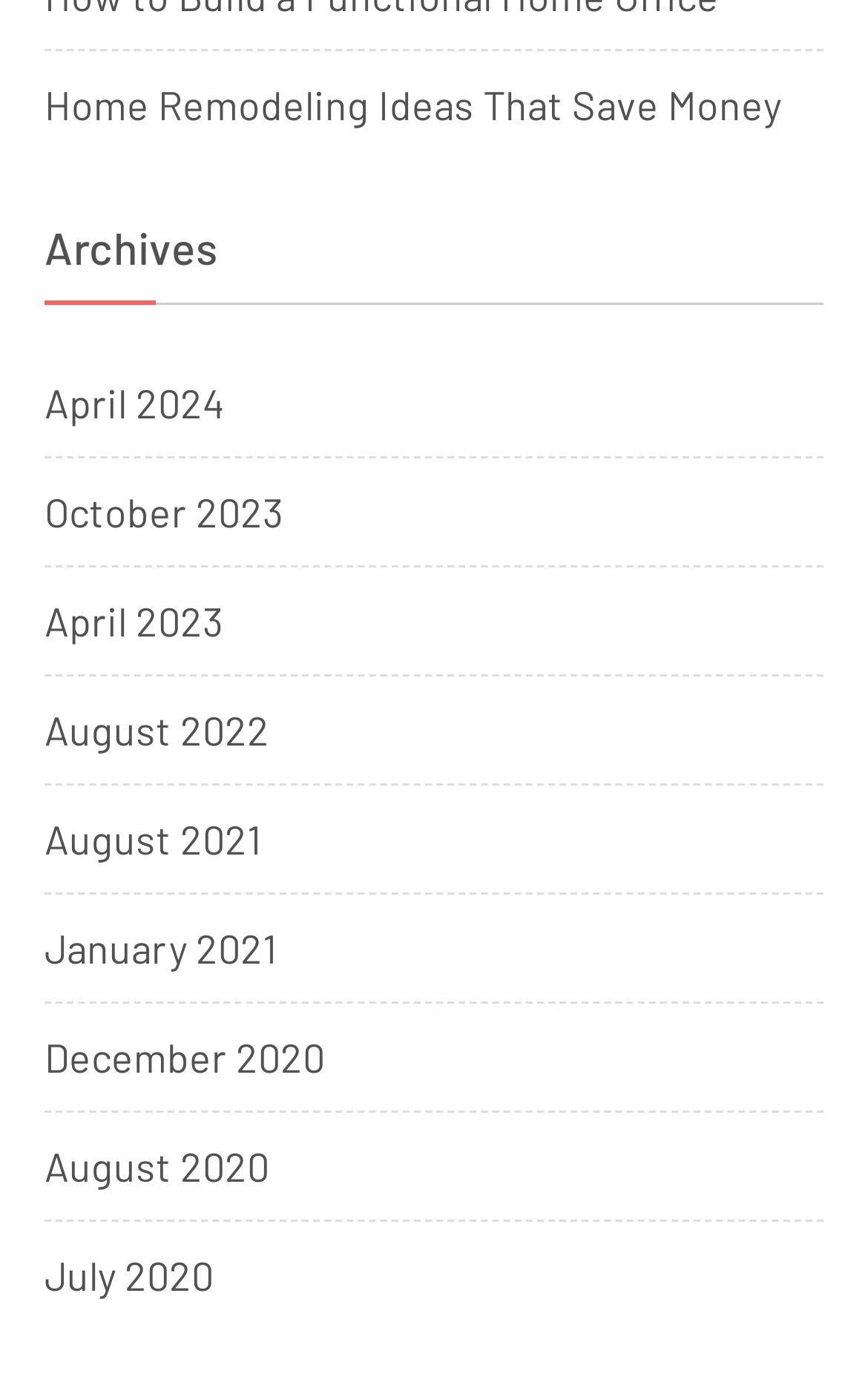Extract the bounding box coordinates for the UI element described by the text: "October 2023". The coordinates should be in the form of [left, top, right, bottom] with values between 0 and 1.

[0.051, 0.353, 0.326, 0.388]